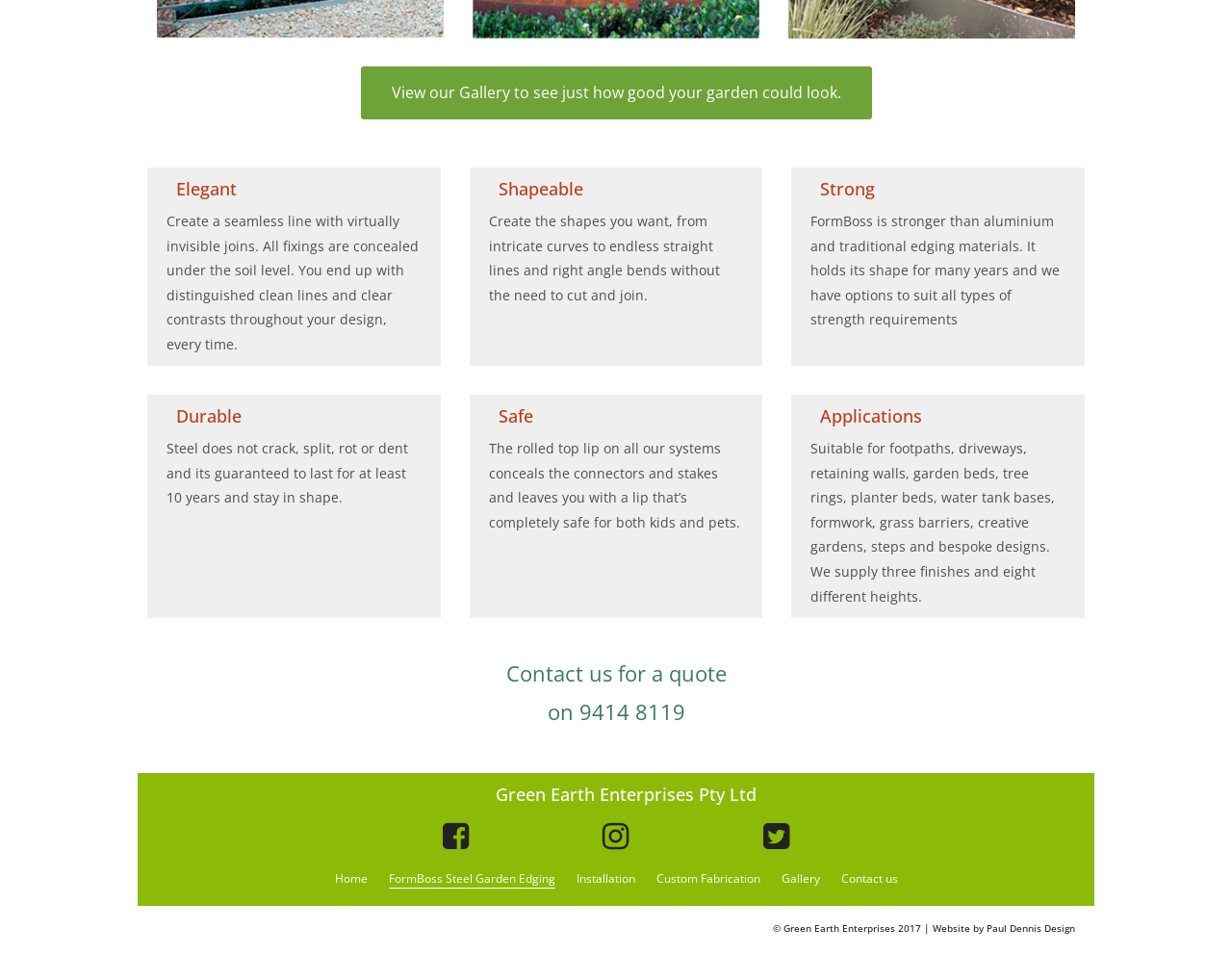What is the company name behind FormBoss?
Give a detailed and exhaustive answer to the question.

The heading element on the webpage mentions 'Green Earth Enterprises Pty Ltd', which is the company name behind FormBoss.